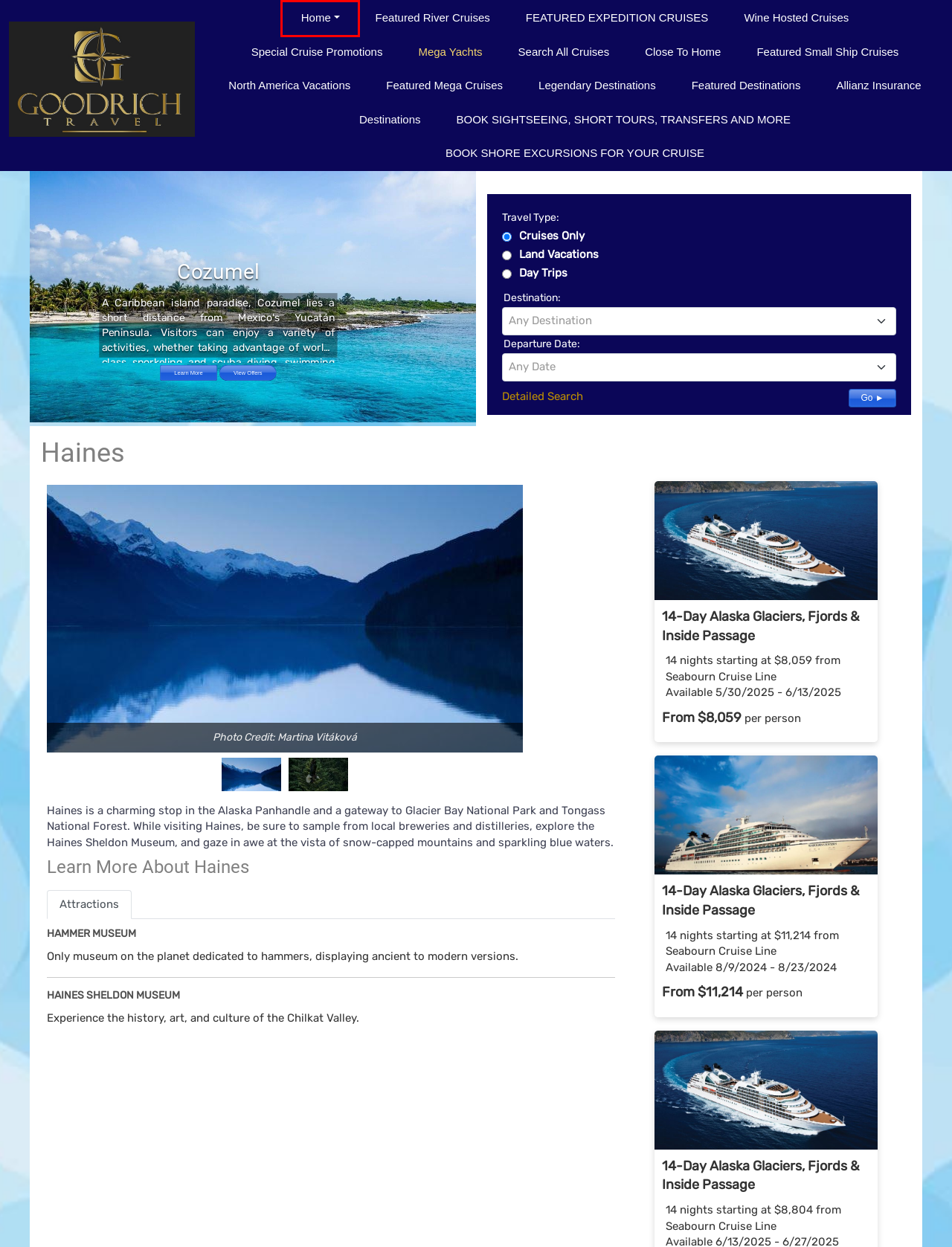A screenshot of a webpage is given, featuring a red bounding box around a UI element. Please choose the webpage description that best aligns with the new webpage after clicking the element in the bounding box. These are the descriptions:
A. Destinations - Goodrich Travel
B. Allianz Insurance - Goodrich Travel
C. Featured Mega Cruises - Goodrich Travel
D. North America Vacations - Goodrich Travel
E. Legendary Locations - Goodrich Travel
F. Search Results - Goodrich Travel
G. Home - Goodrich Travel
H. Close To Home - Goodrich Travel

G